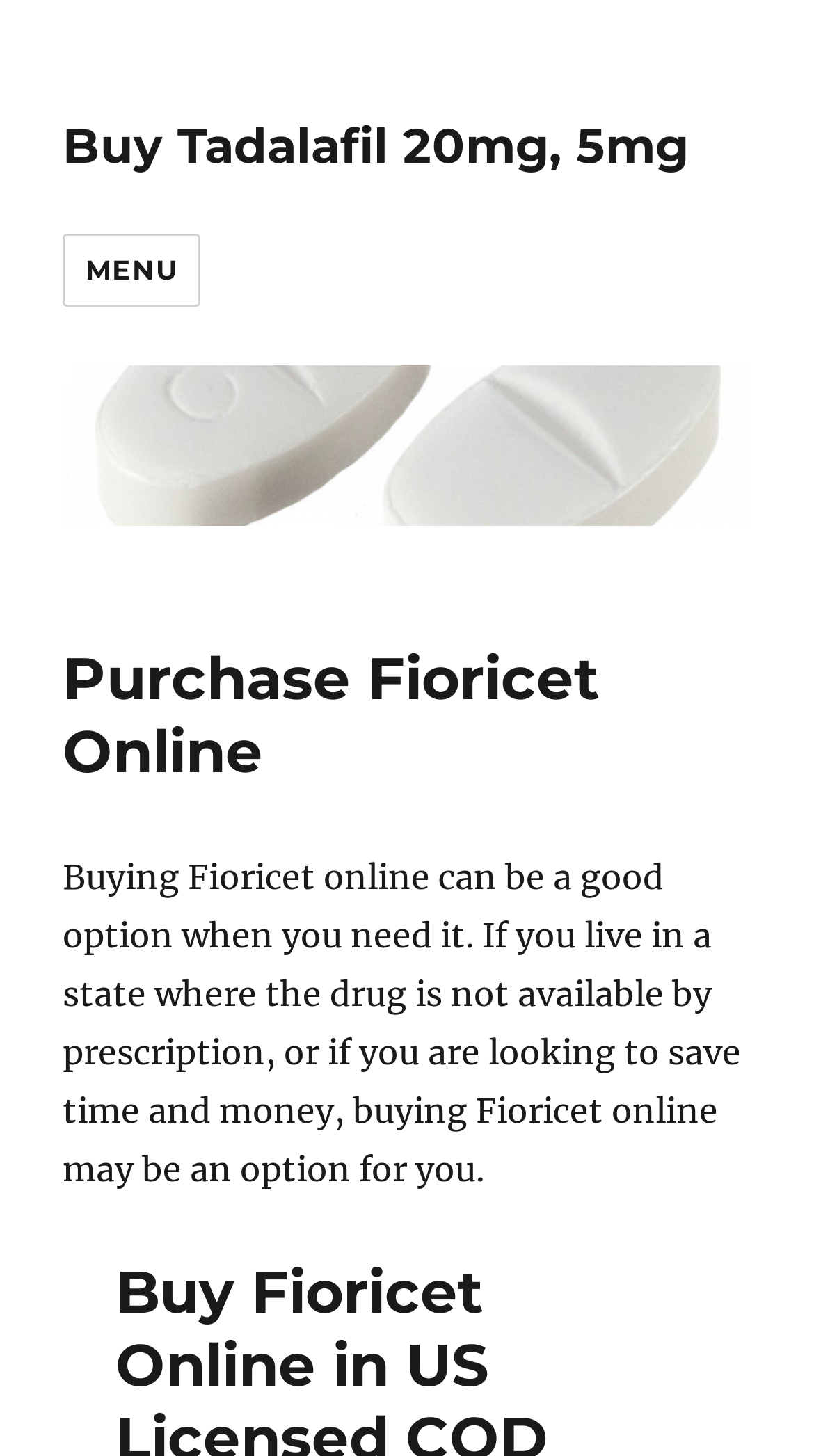Please reply to the following question using a single word or phrase: 
What is the purpose of buying Fioricet online?

To save time and money